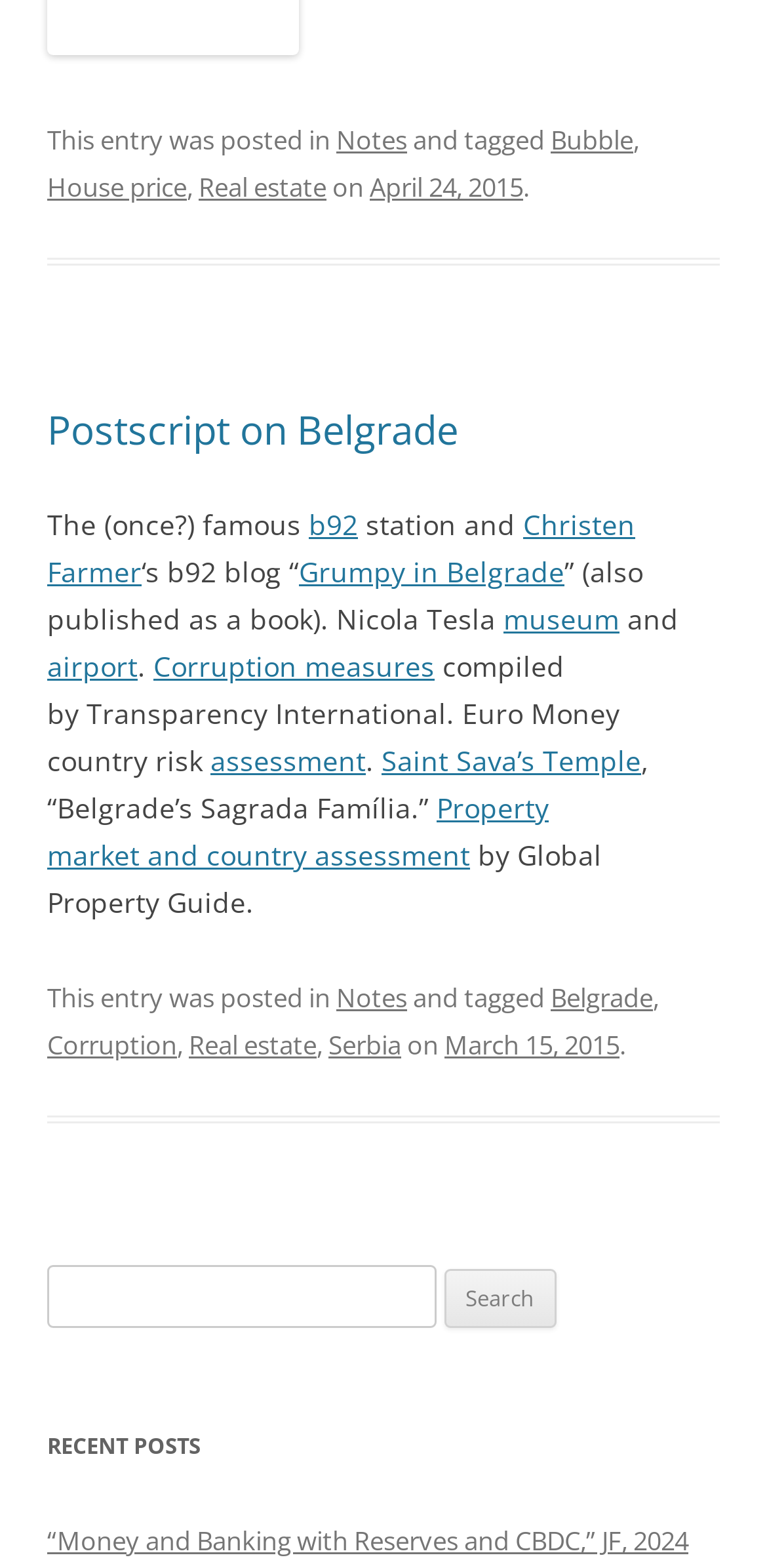Respond with a single word or phrase to the following question:
What is the category of the post?

Notes